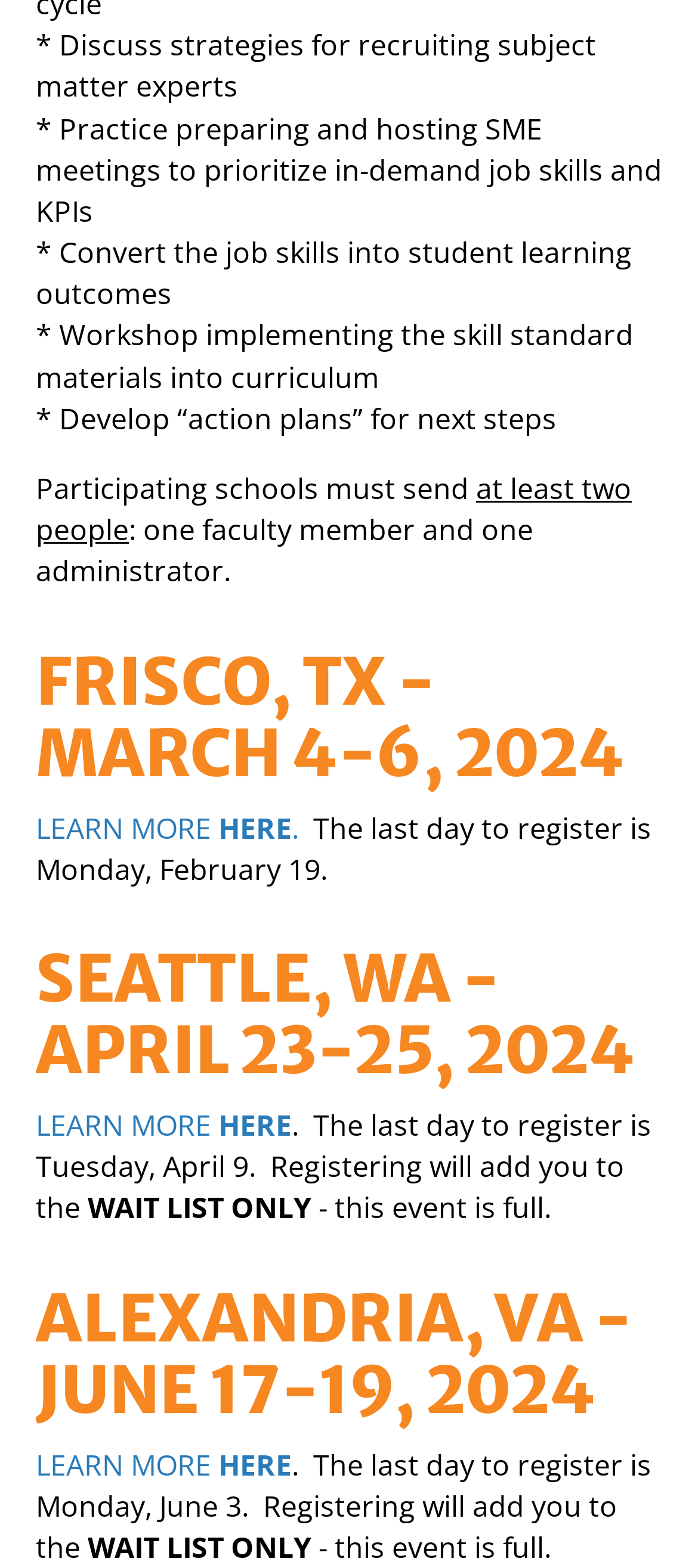Answer this question using a single word or a brief phrase:
What is the status of the Alexandria event?

WAIT LIST ONLY